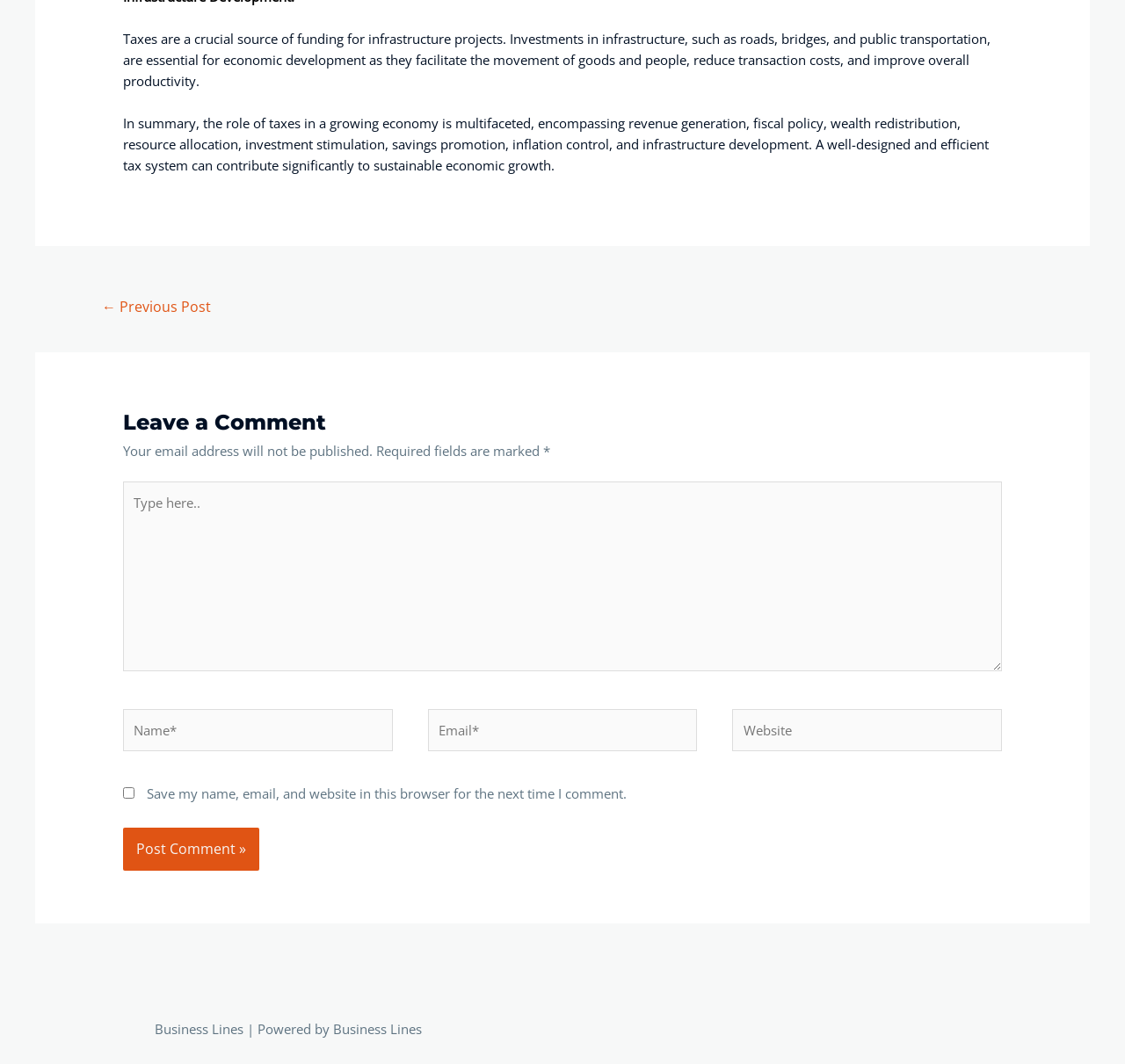What is the purpose of the checkbox?
Please respond to the question with a detailed and well-explained answer.

The purpose of the checkbox can be inferred from its label, which states 'Save my name, email, and website in this browser for the next time I comment.' This suggests that checking the box will save the user's comment information for future use.